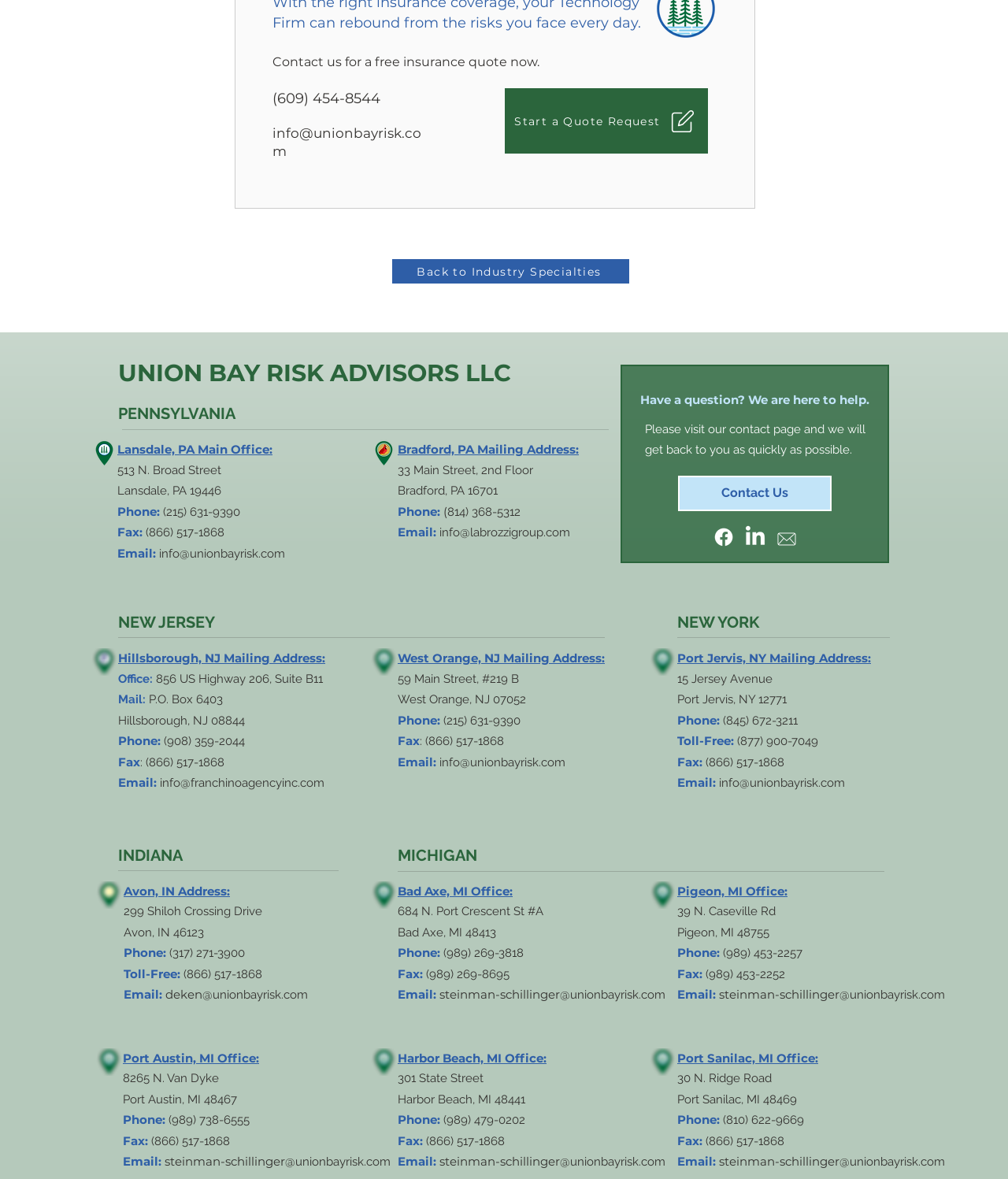Answer the following in one word or a short phrase: 
How many social media links are there in the Social Bar?

3